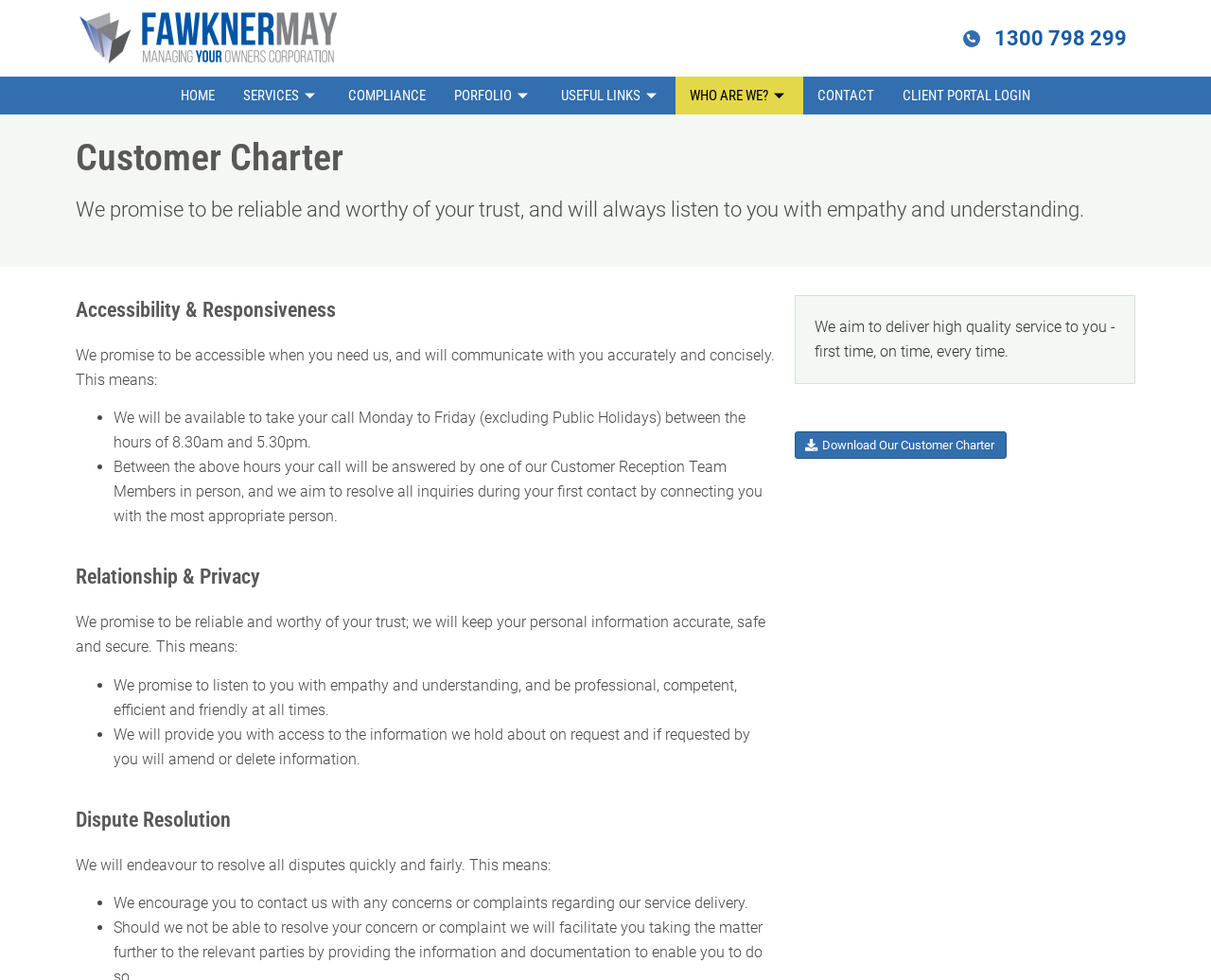How does the company aim to resolve disputes?
Please respond to the question thoroughly and include all relevant details.

According to the webpage, the company aims to resolve all disputes quickly and fairly, and encourages customers to contact them with any concerns or complaints regarding their service delivery.